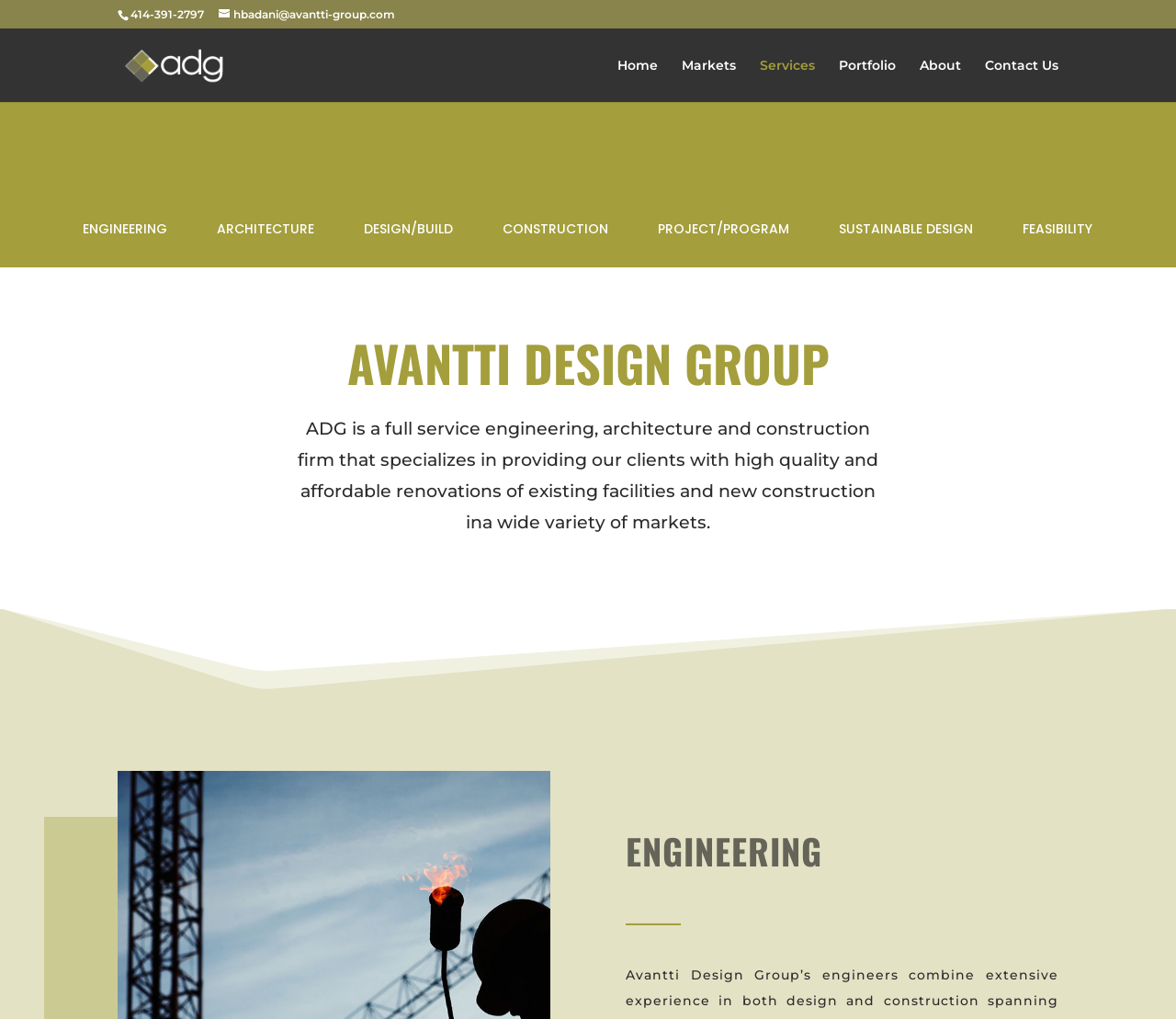Given the element description "name="s" placeholder="Search …" title="Search for:"", identify the bounding box of the corresponding UI element.

[0.157, 0.028, 0.877, 0.029]